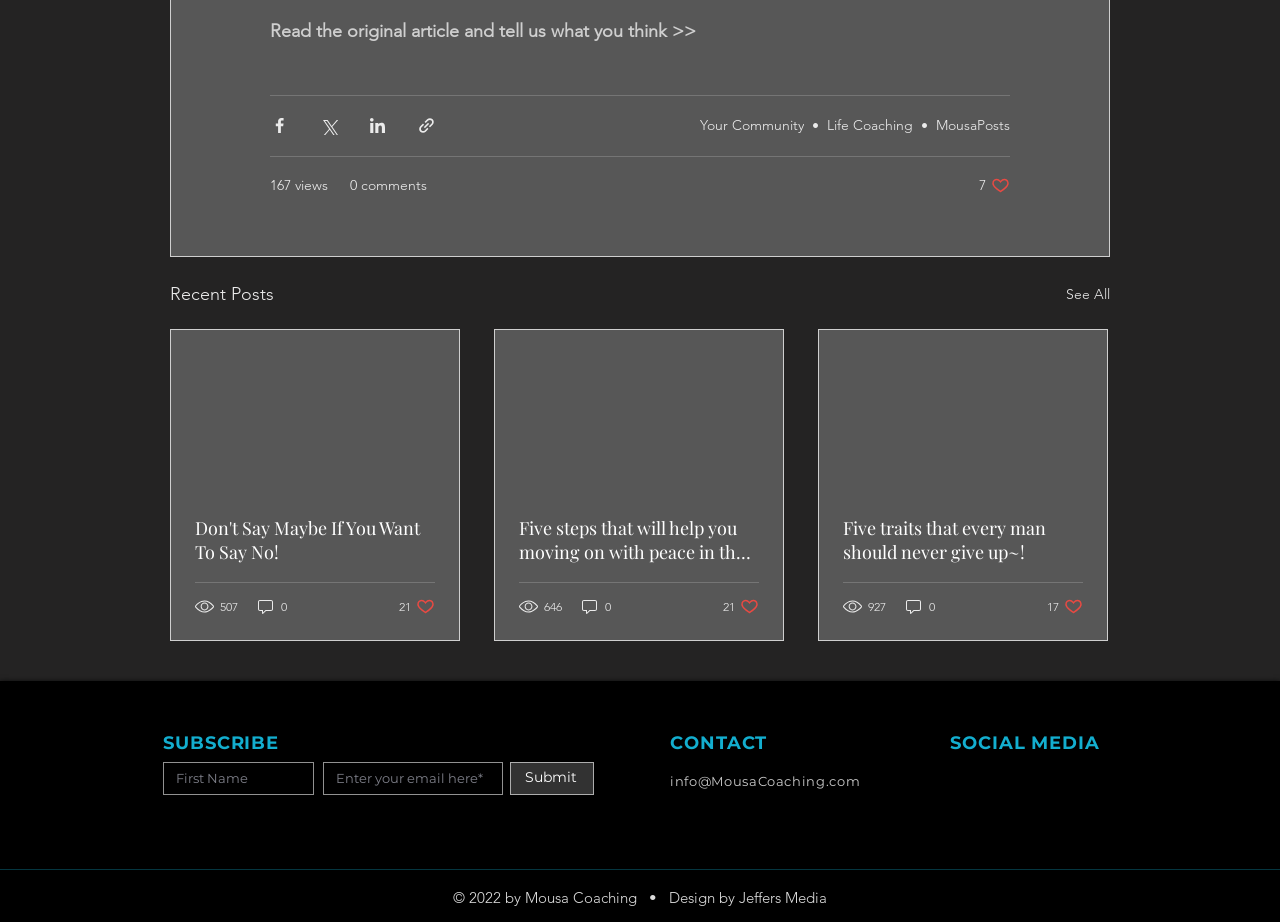Pinpoint the bounding box coordinates of the clickable area necessary to execute the following instruction: "Contact via email". The coordinates should be given as four float numbers between 0 and 1, namely [left, top, right, bottom].

[0.523, 0.838, 0.672, 0.855]